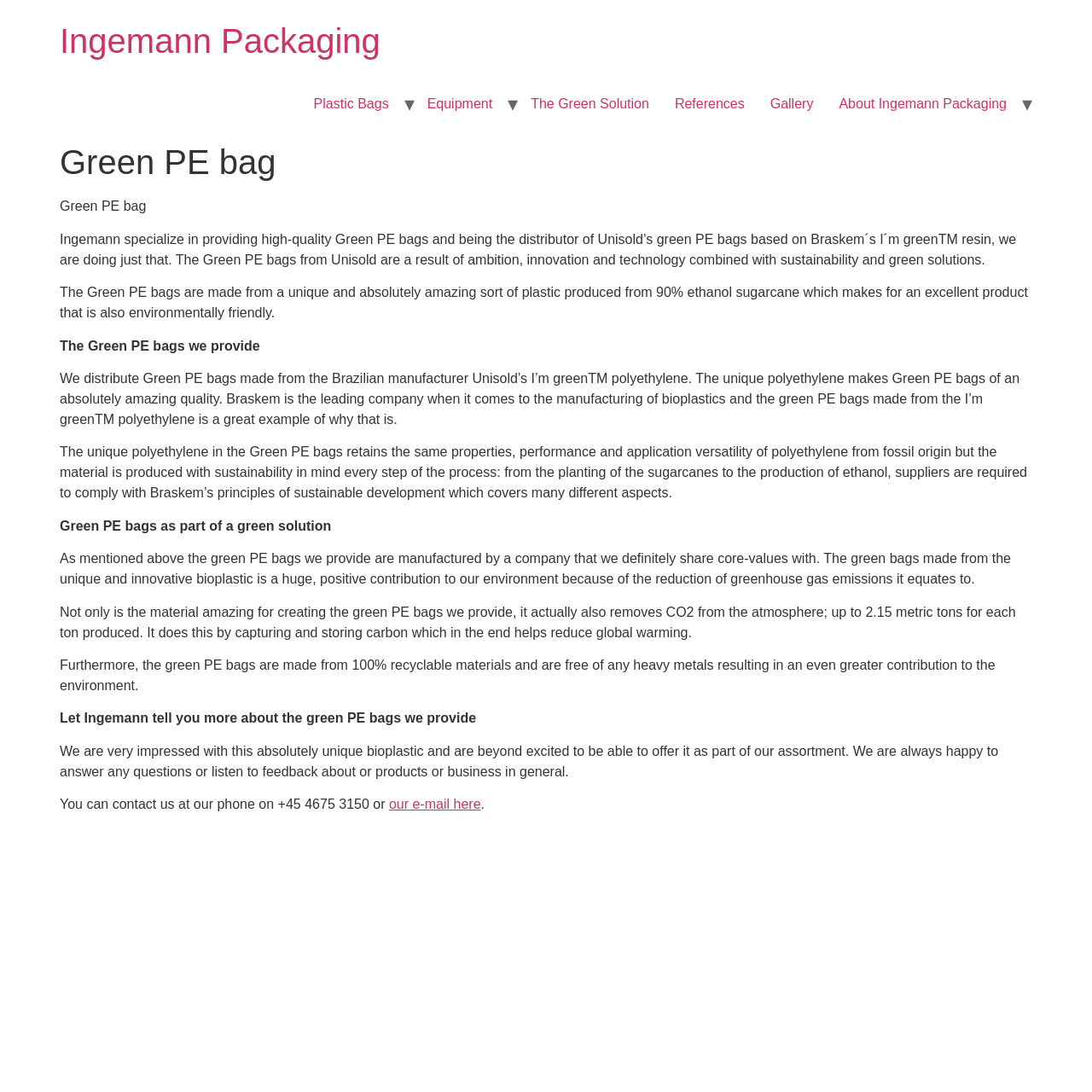Use a single word or phrase to answer the question:
What is the company name in the top-left corner?

Ingemann Packaging